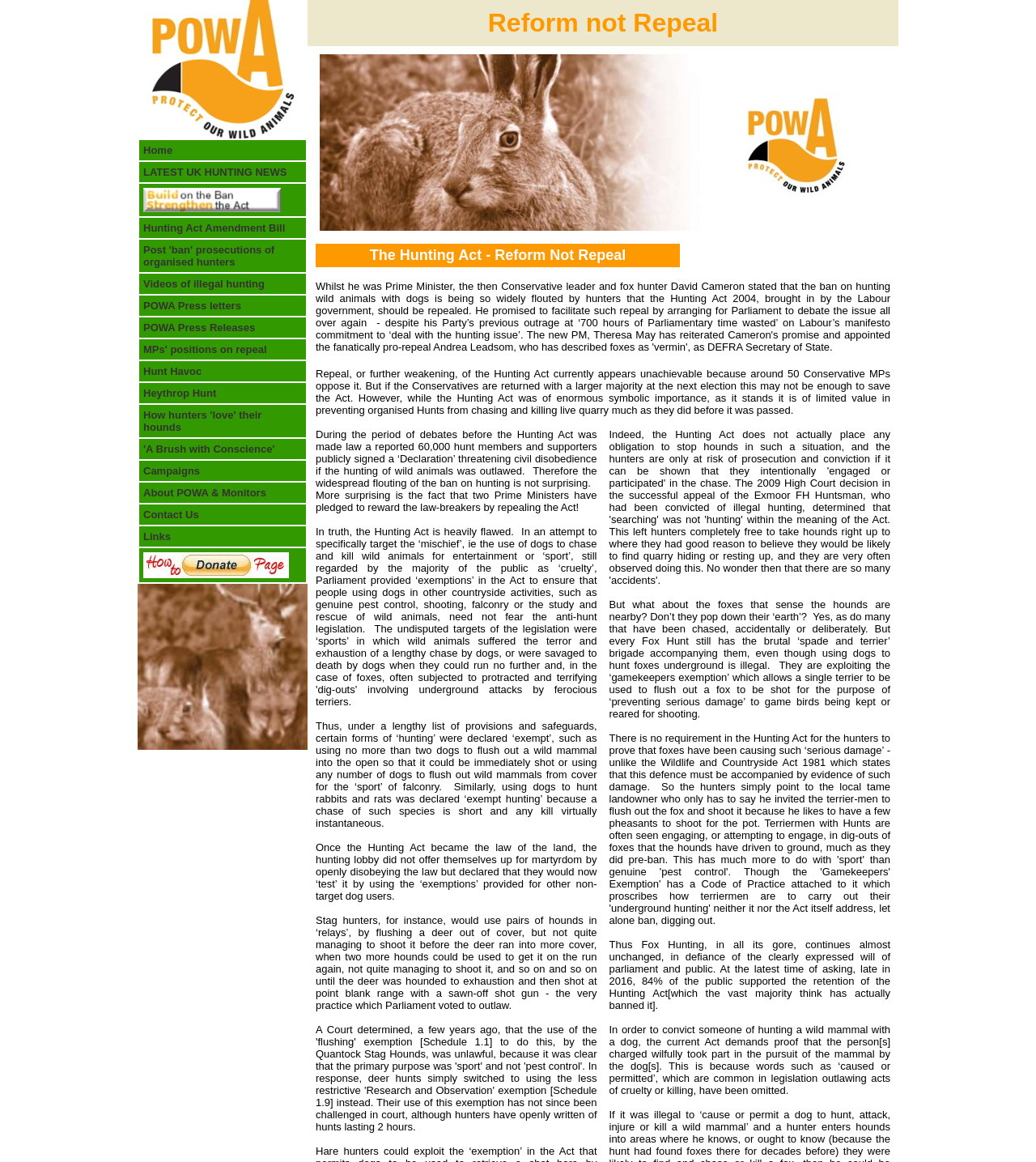Locate the bounding box coordinates of the region to be clicked to comply with the following instruction: "Click on 'Home'". The coordinates must be four float numbers between 0 and 1, in the form [left, top, right, bottom].

[0.134, 0.121, 0.295, 0.138]